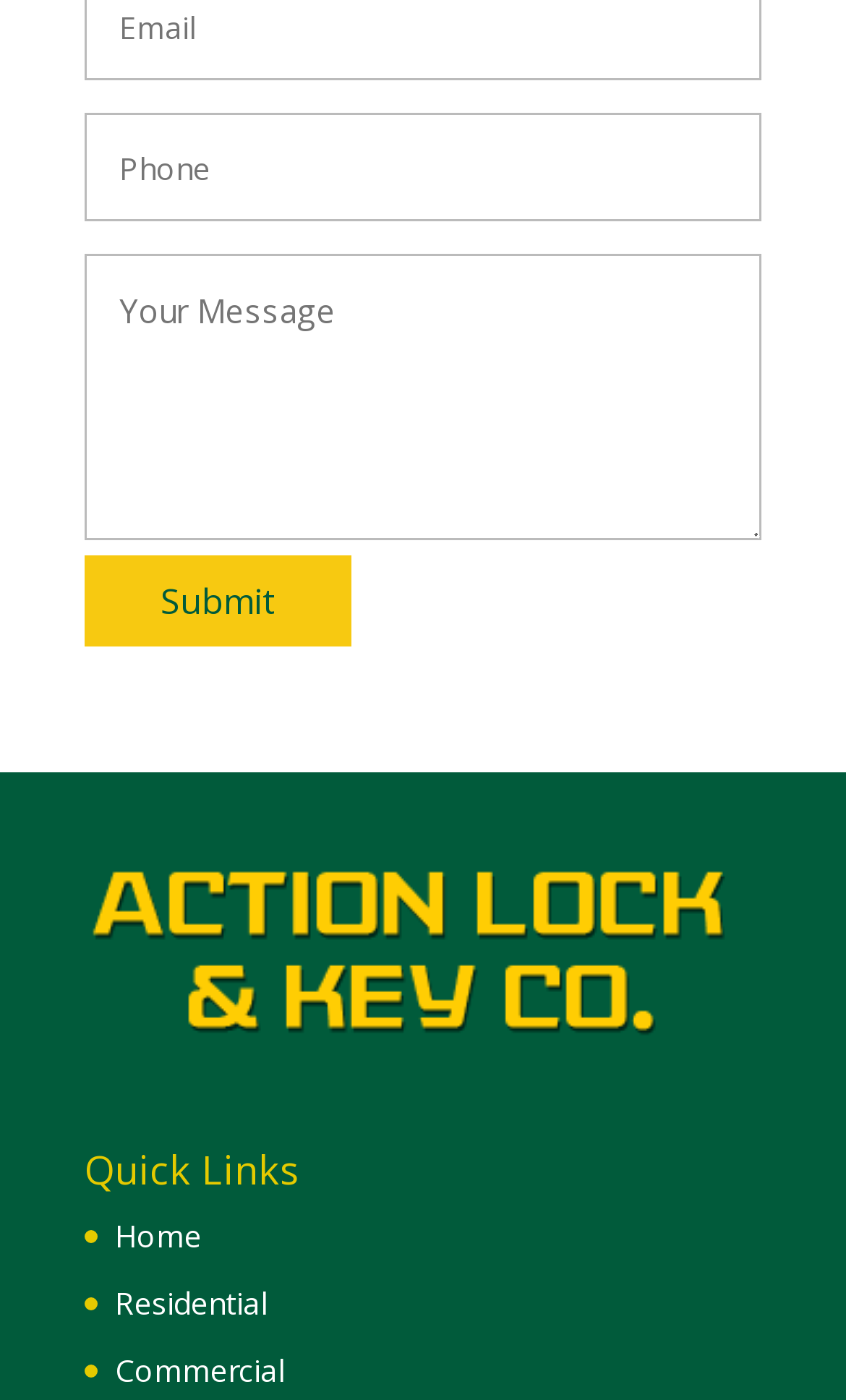What is the purpose of the 'Your Message' textbox?
Using the image as a reference, answer the question with a short word or phrase.

Enter a message